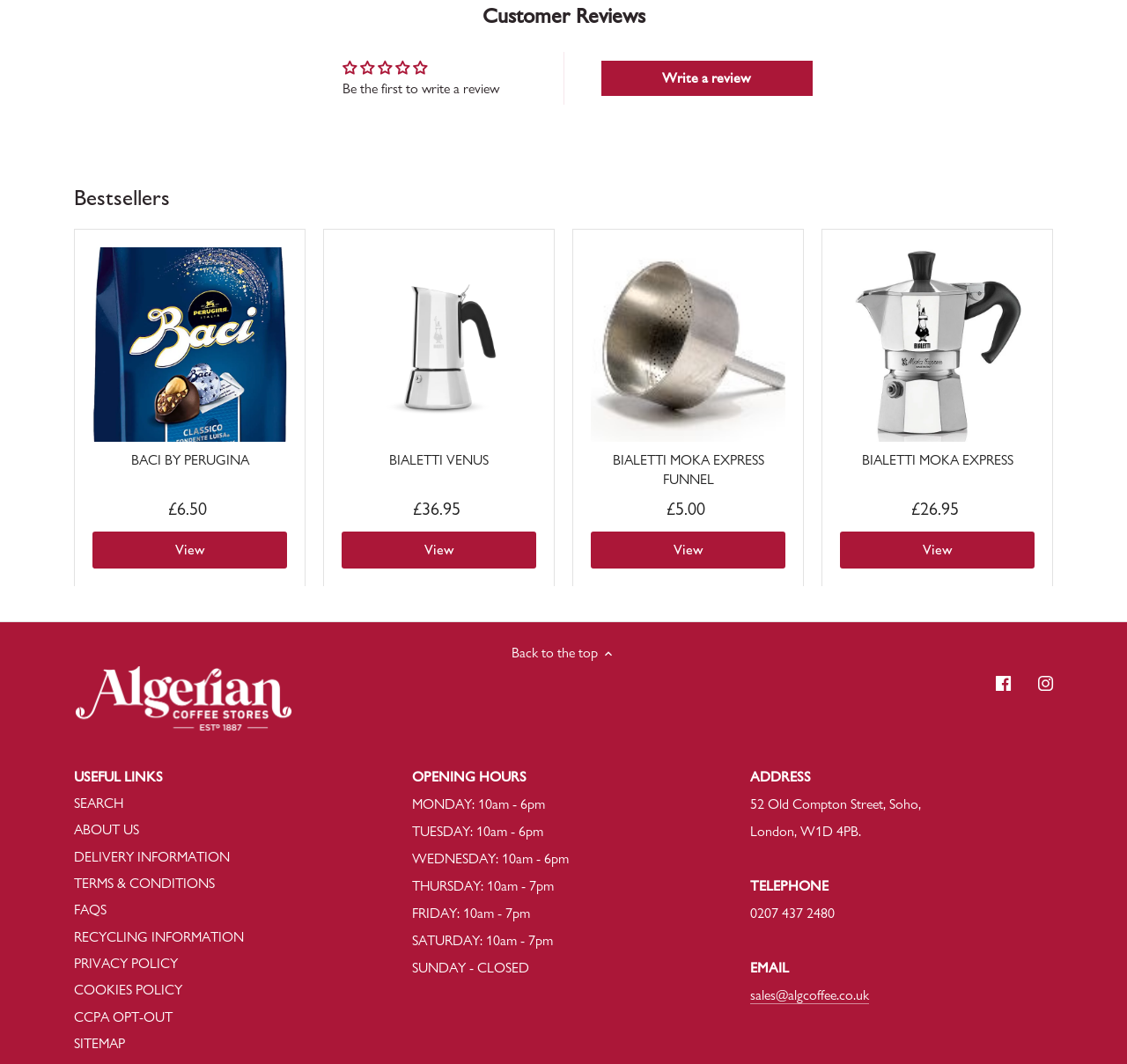Locate the bounding box coordinates of the element that should be clicked to fulfill the instruction: "Go to Facebook".

[0.884, 0.632, 0.897, 0.651]